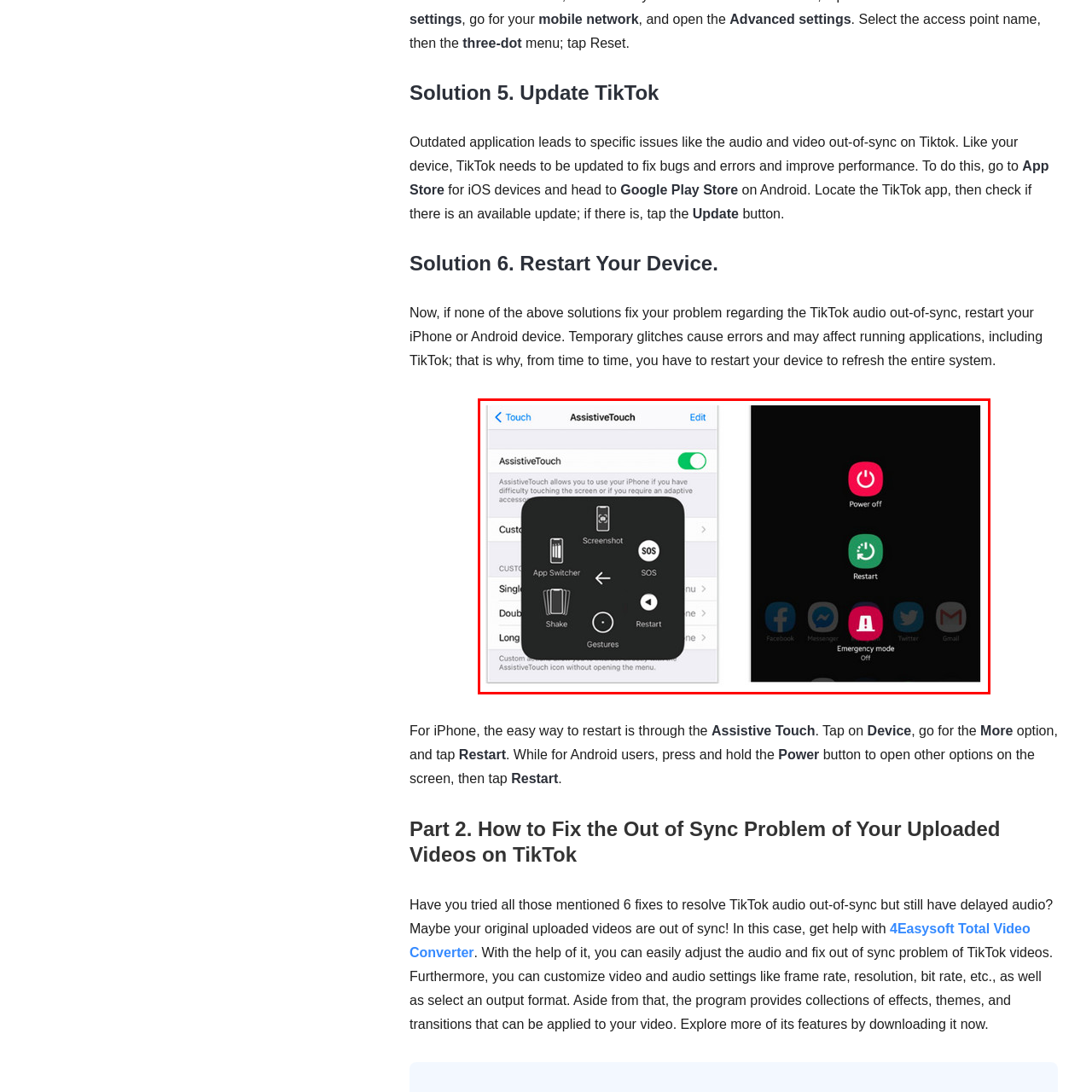What is shown on the right side of the image?
Look at the image inside the red bounding box and craft a detailed answer using the visual details you can see.

The right side of the image presents a screen showing the device's power options, featuring buttons for 'Power off' and 'Restart', which are highlighted against a black background, alongside icons for social media applications below.